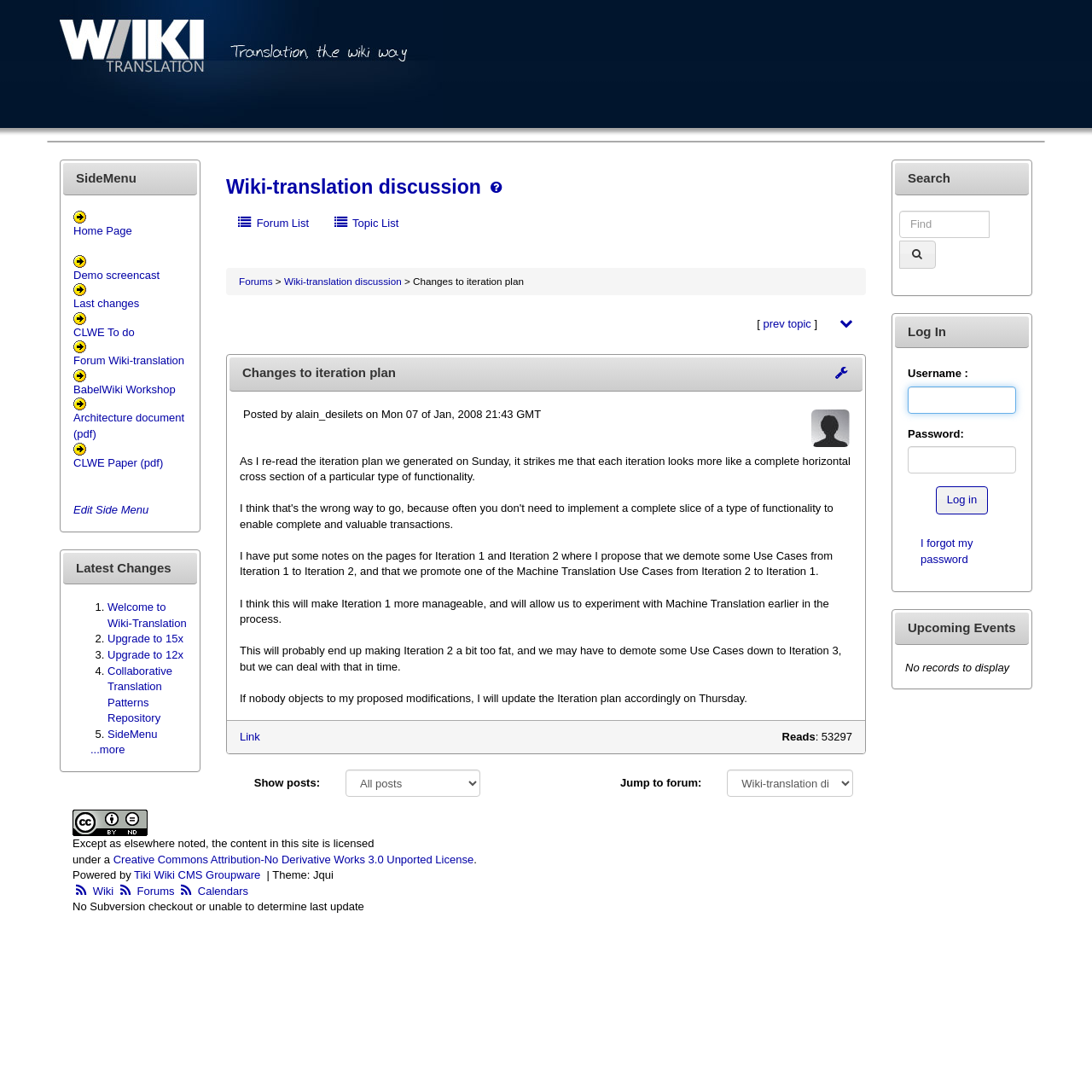Provide the bounding box coordinates of the HTML element this sentence describes: "parent_node: Password: name="pass"". The bounding box coordinates consist of four float numbers between 0 and 1, i.e., [left, top, right, bottom].

[0.831, 0.409, 0.93, 0.434]